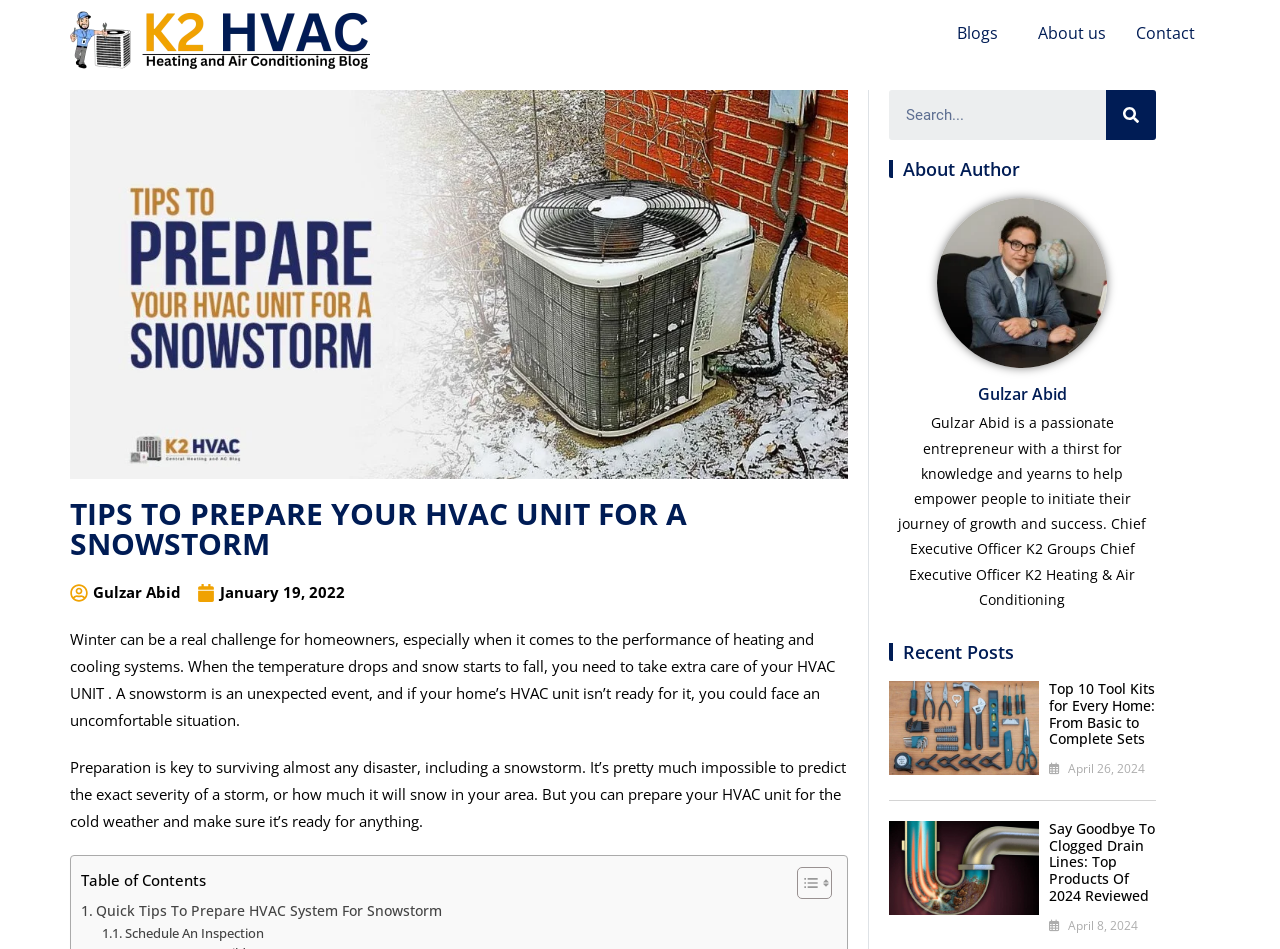Locate the bounding box coordinates of the clickable region to complete the following instruction: "Click the 'K2havc Logo' link."

[0.055, 0.011, 0.289, 0.074]